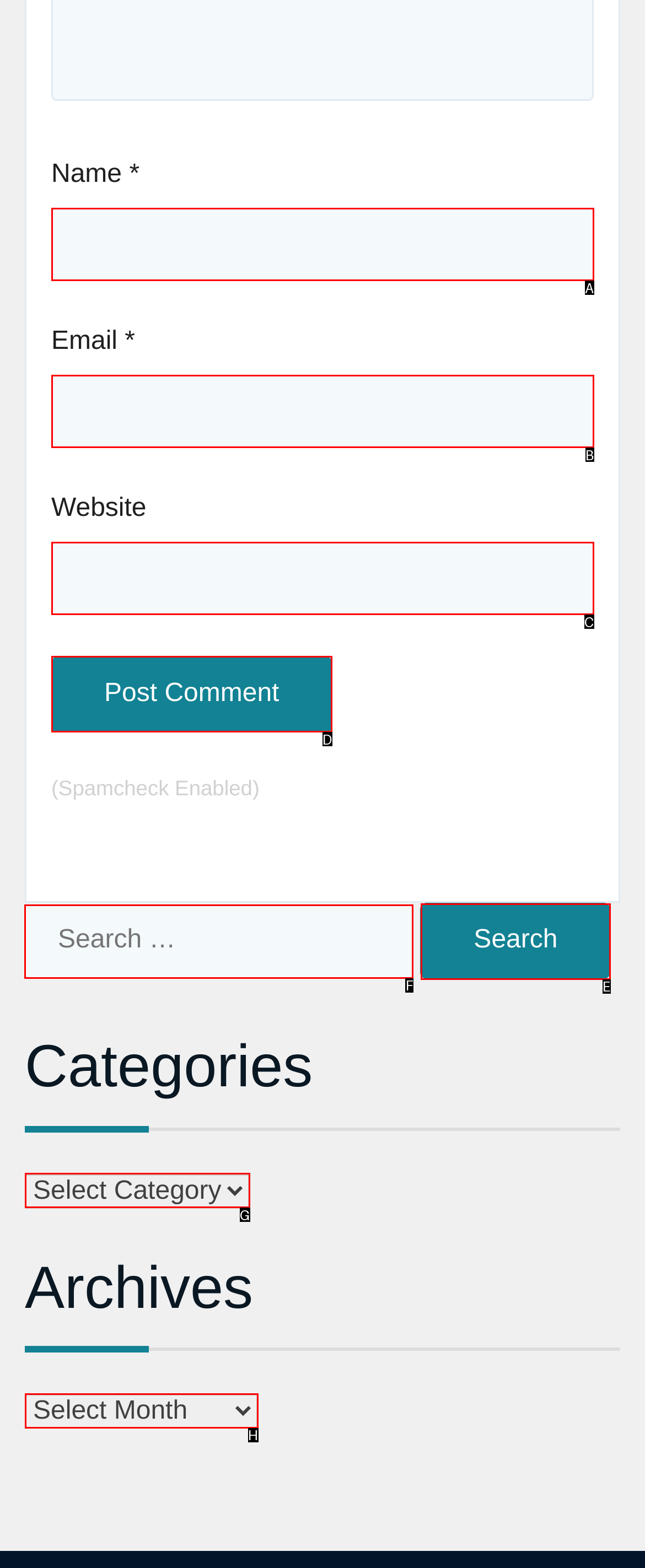Indicate which UI element needs to be clicked to fulfill the task: Search for something
Answer with the letter of the chosen option from the available choices directly.

F